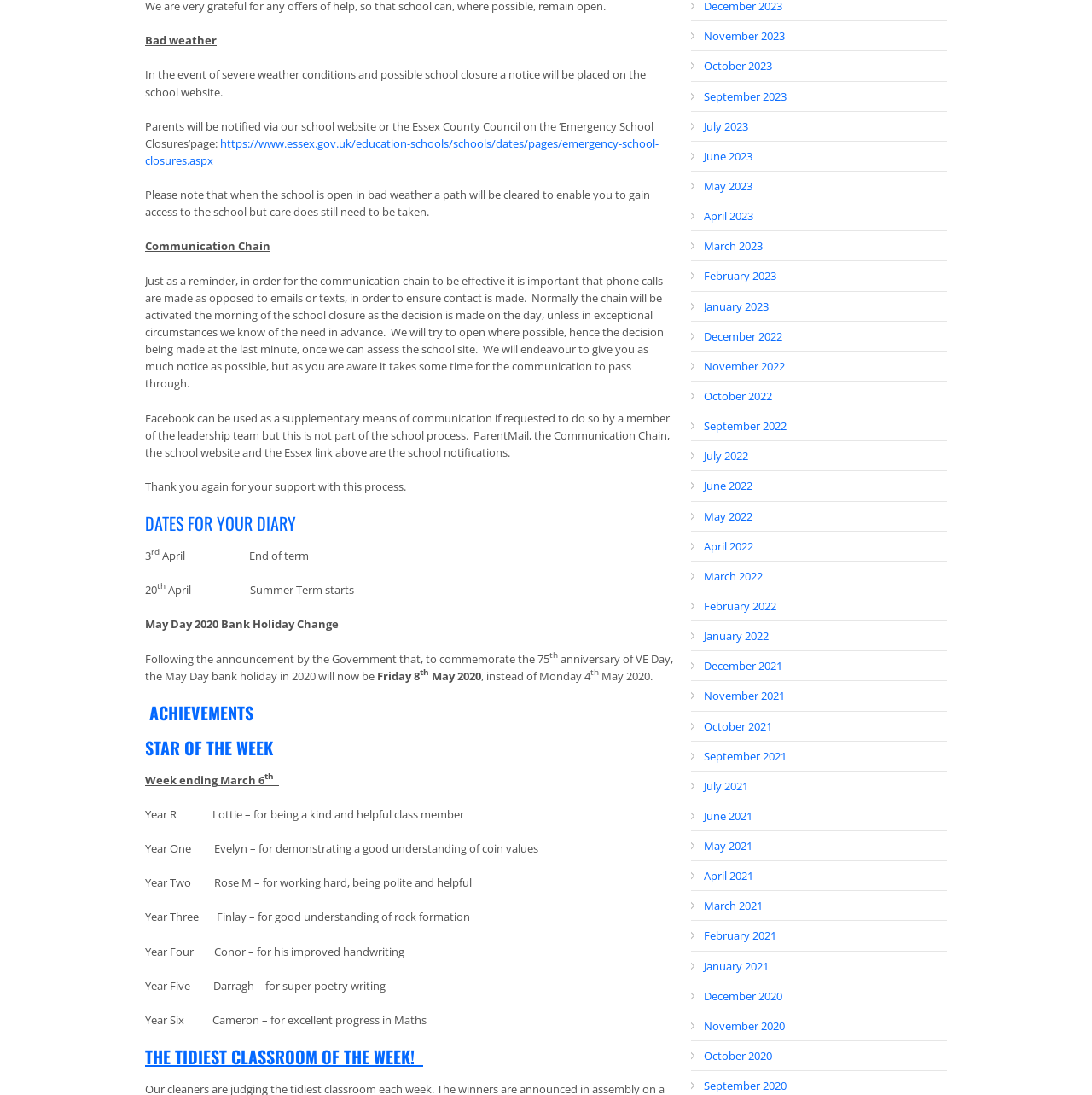Given the description "November 2023", provide the bounding box coordinates of the corresponding UI element.

[0.645, 0.026, 0.719, 0.04]